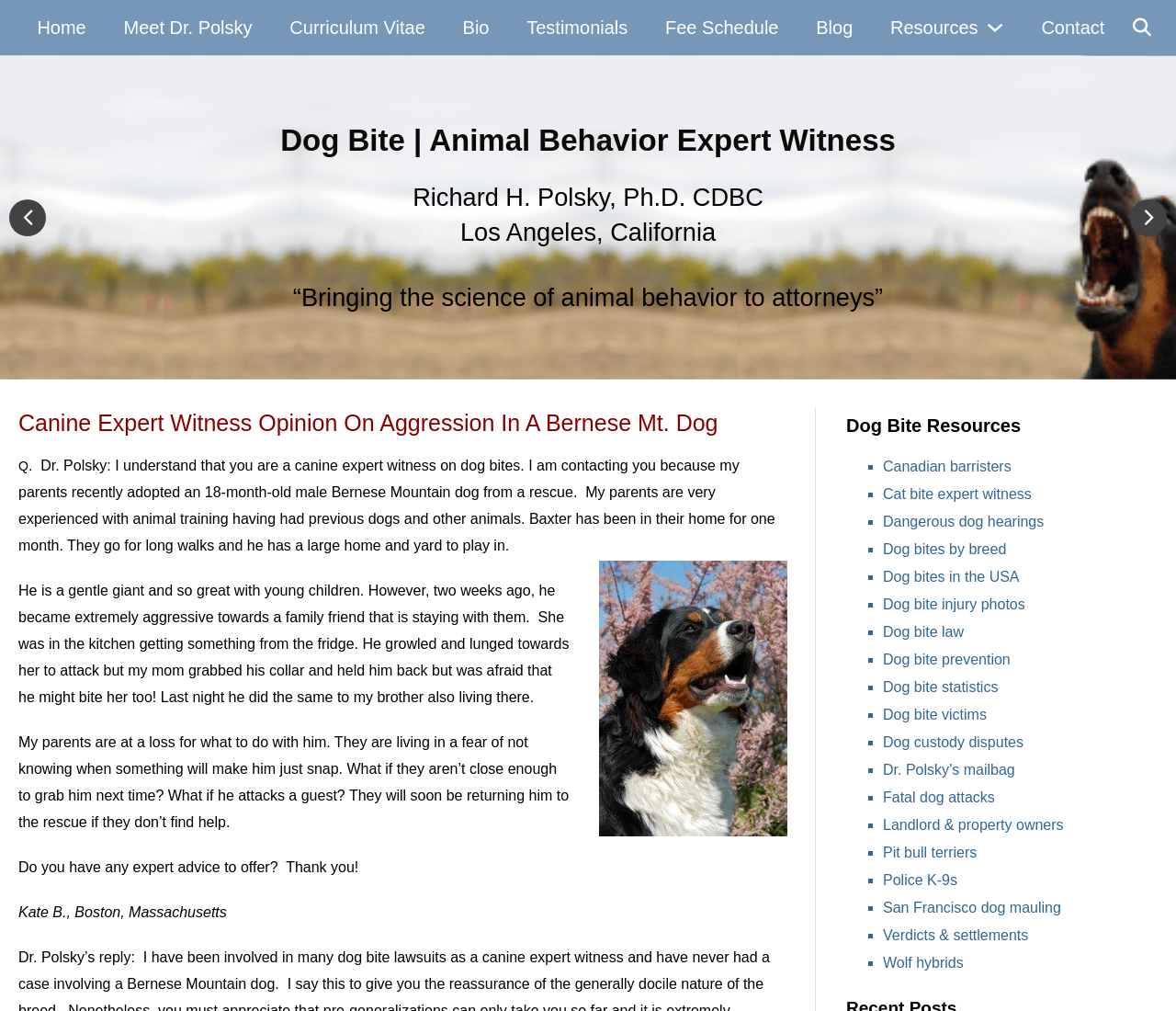Find the bounding box coordinates for the area that must be clicked to perform this action: "Visit Dr. Tanya’s Facebook page".

None